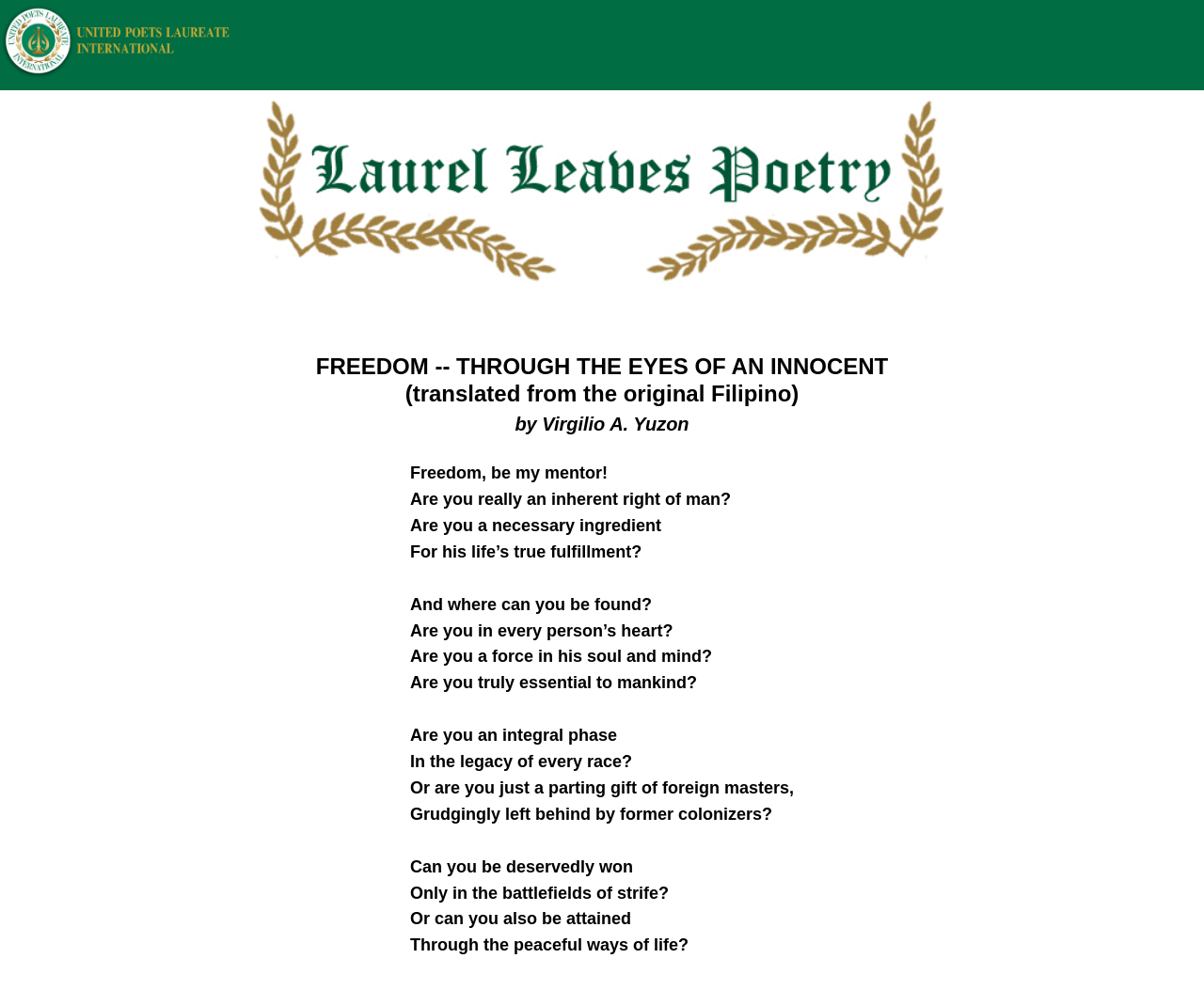Refer to the screenshot and give an in-depth answer to this question: Who is the author of the poem?

The StaticText element with bounding box coordinates [0.428, 0.418, 0.572, 0.439] contains the text 'by Virgilio A. Yuzon', indicating that Virgilio A. Yuzon is the author of the poem.